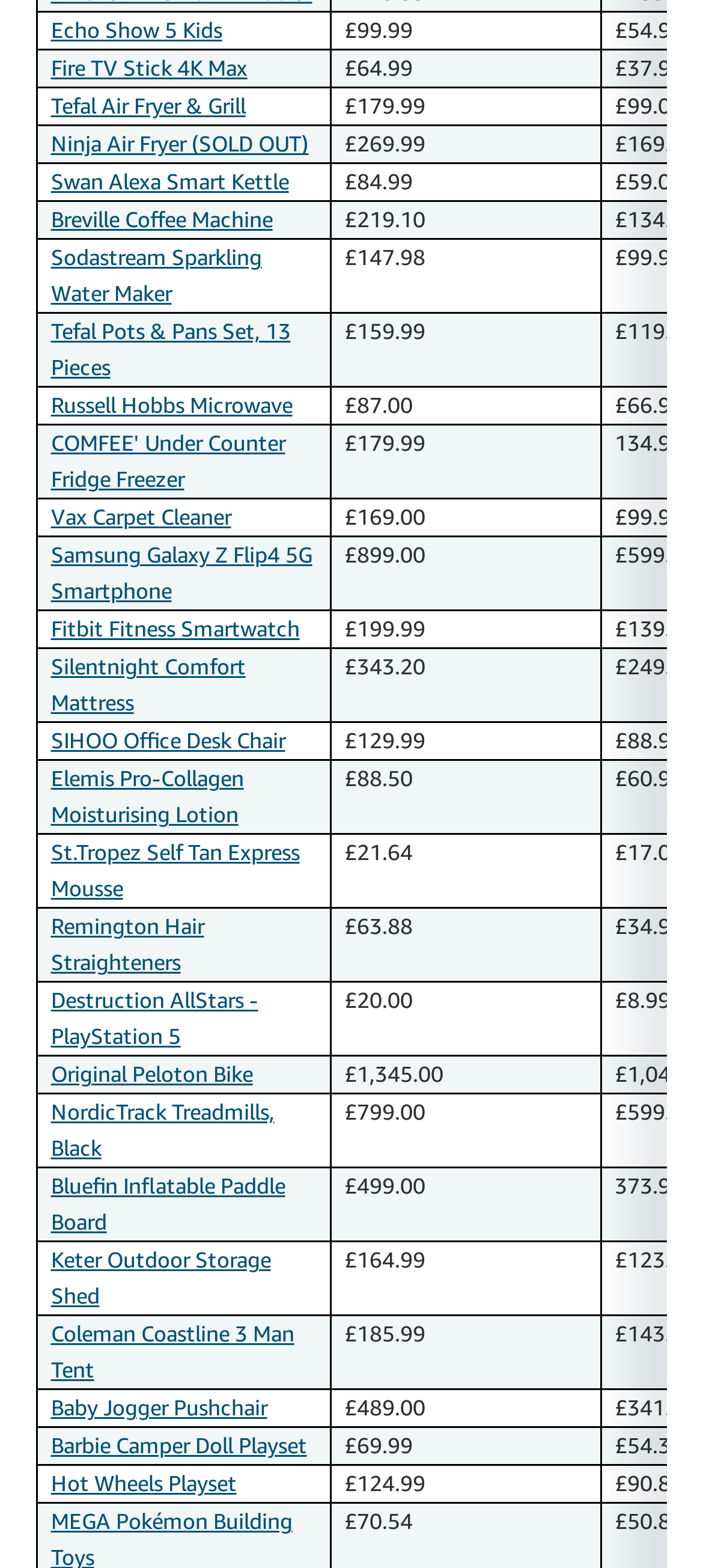What is the price of Echo Show 5 Kids?
Answer the question with as much detail as possible.

I found the price of Echo Show 5 Kids by looking at the gridcell element that contains the text '£99.99' and is located next to the link element with the text 'Echo Show 5 Kids'.